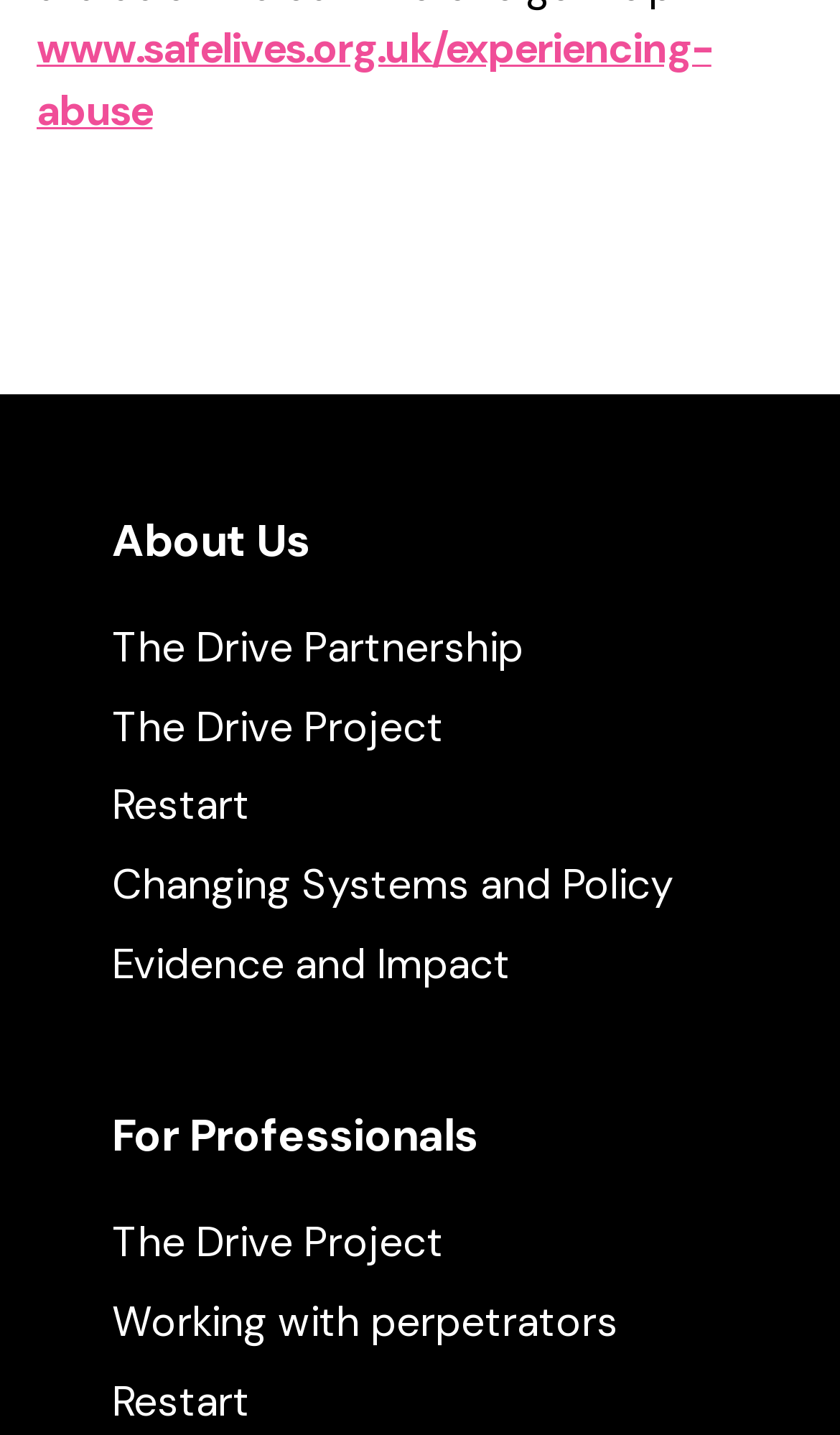Answer the following inquiry with a single word or phrase:
What is the first link on the webpage?

www.safelives.org.uk/experiencing-abuse